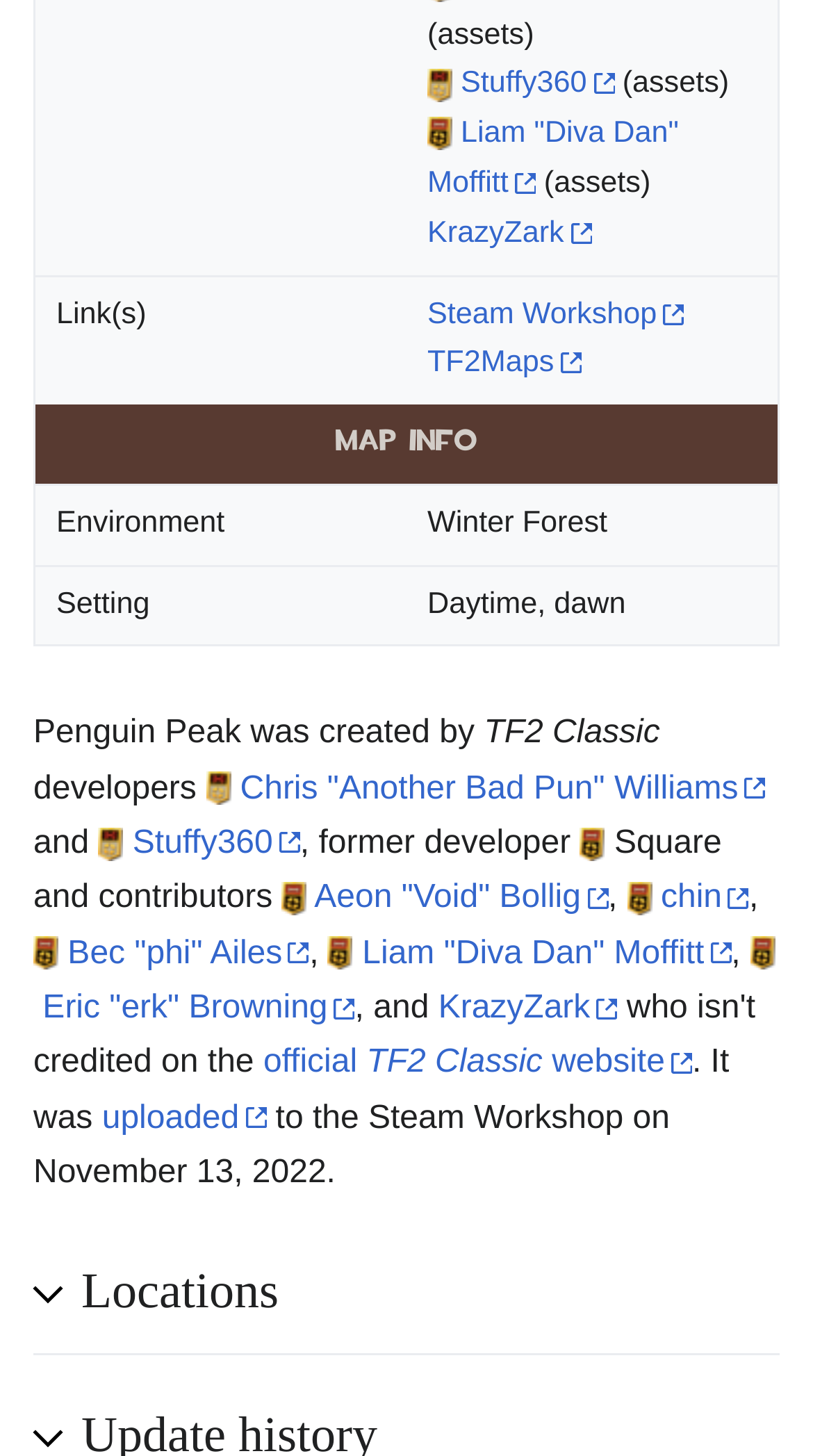Refer to the element description Steam Workshop and identify the corresponding bounding box in the screenshot. Format the coordinates as (top-left x, top-left y, bottom-right x, bottom-right y) with values in the range of 0 to 1.

[0.526, 0.204, 0.841, 0.227]